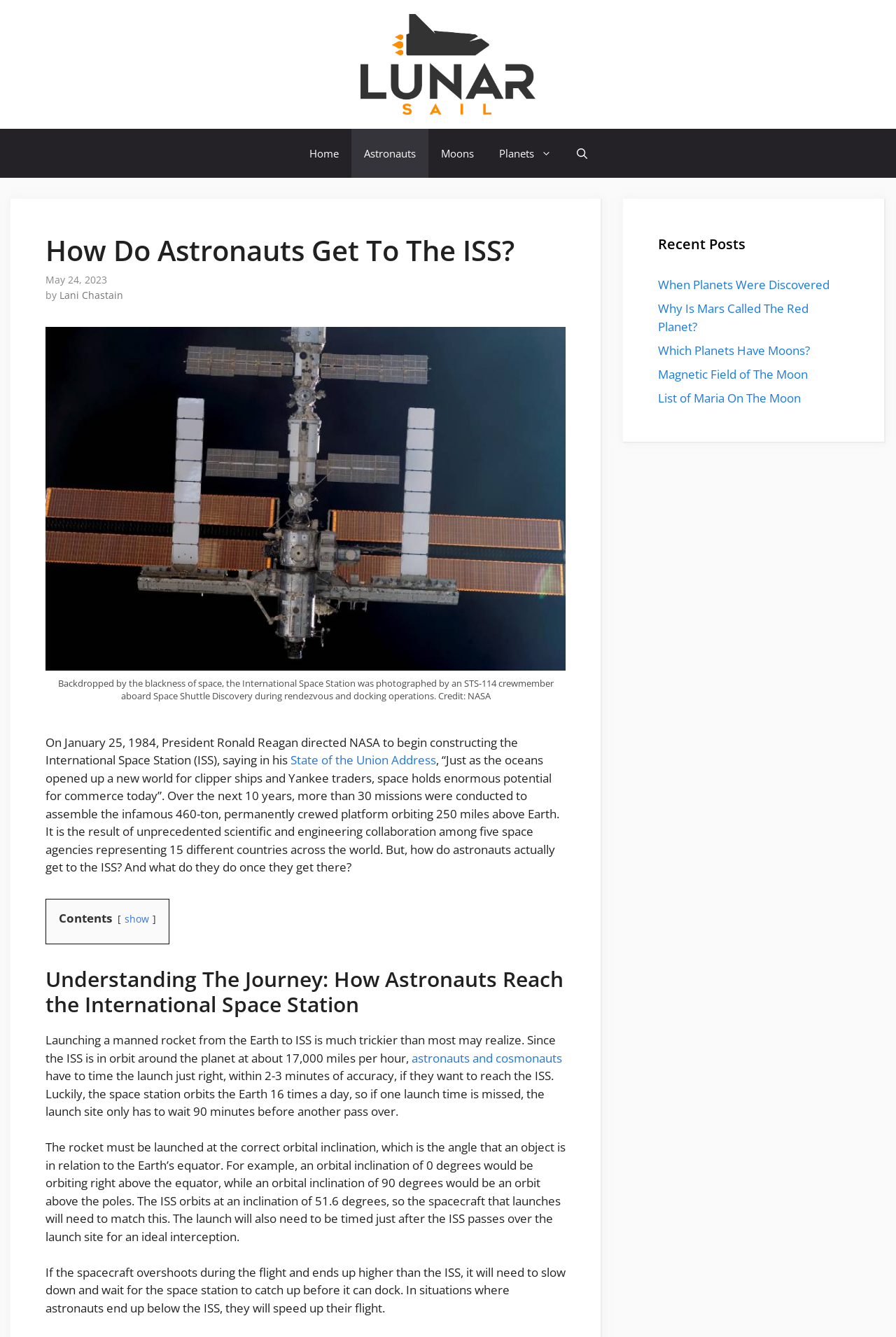Find the bounding box coordinates of the element to click in order to complete this instruction: "Click the 'Home' link". The bounding box coordinates must be four float numbers between 0 and 1, denoted as [left, top, right, bottom].

[0.331, 0.096, 0.392, 0.133]